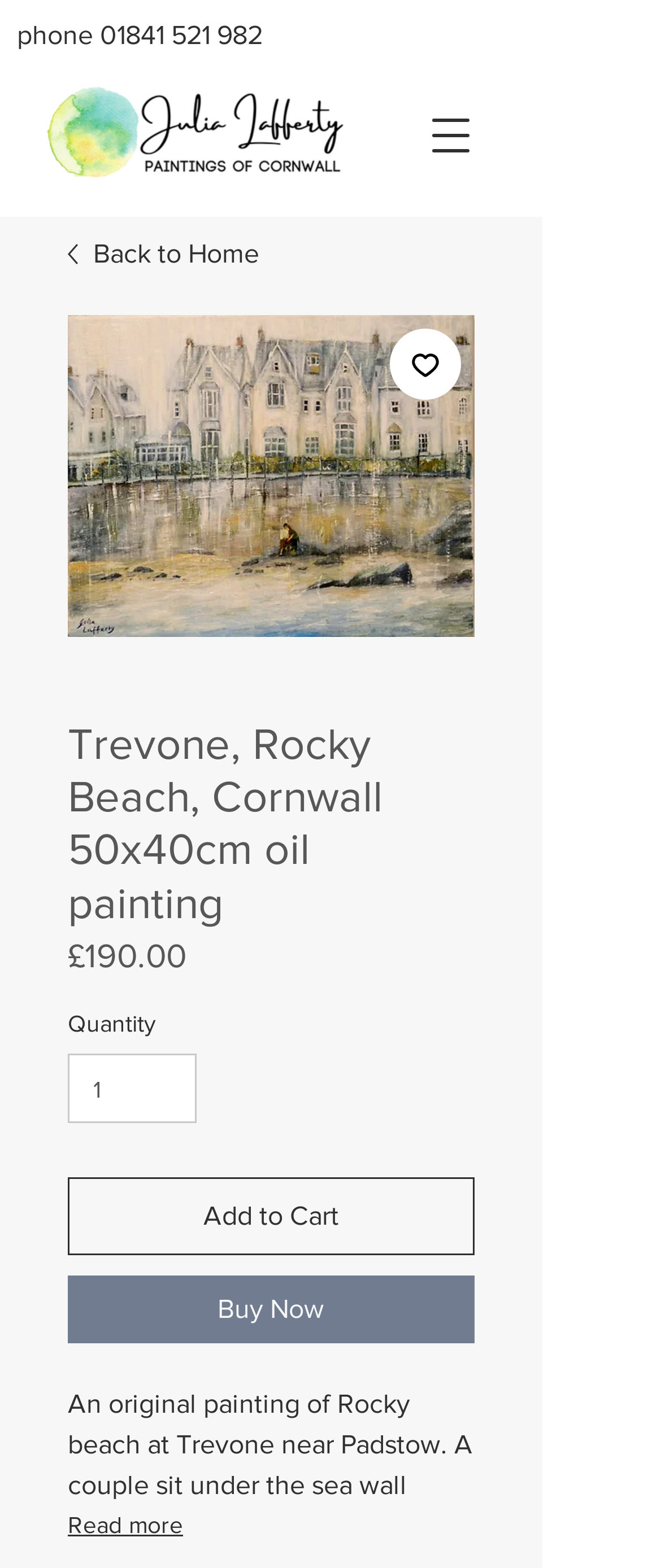Answer briefly with one word or phrase:
What is the price of the painting?

£190.00